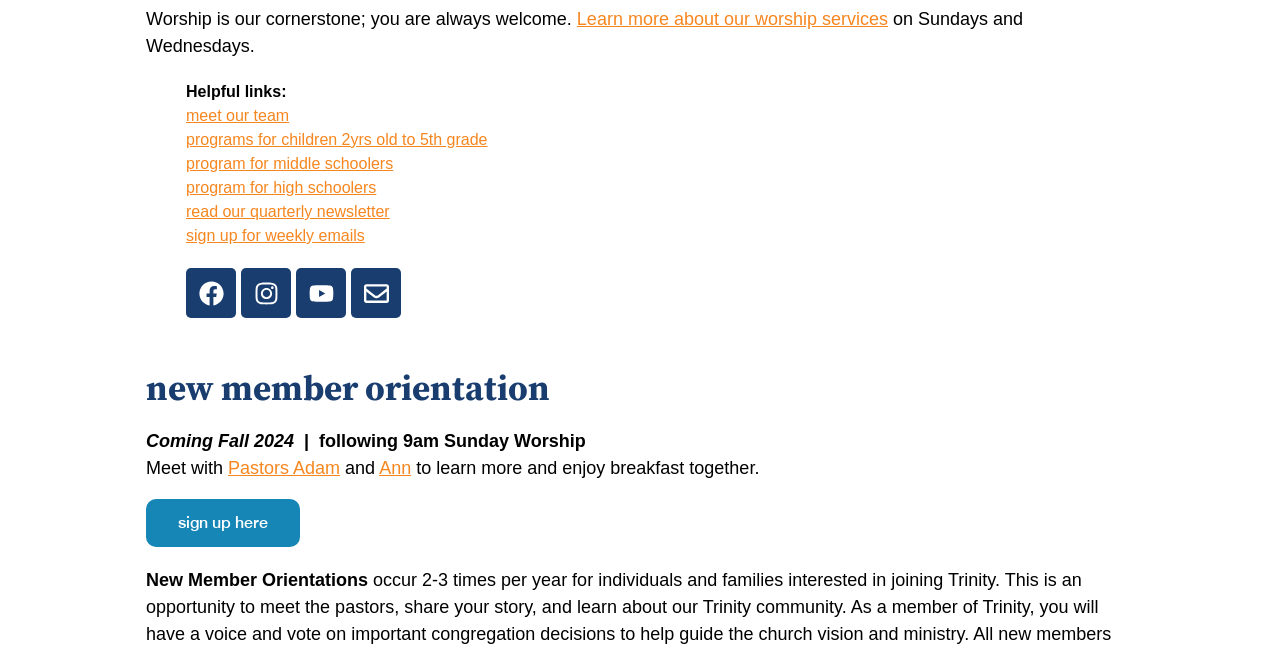Please specify the bounding box coordinates in the format (top-left x, top-left y, bottom-right x, bottom-right y), with all values as floating point numbers between 0 and 1. Identify the bounding box of the UI element described by: Instagram

[0.188, 0.41, 0.227, 0.487]